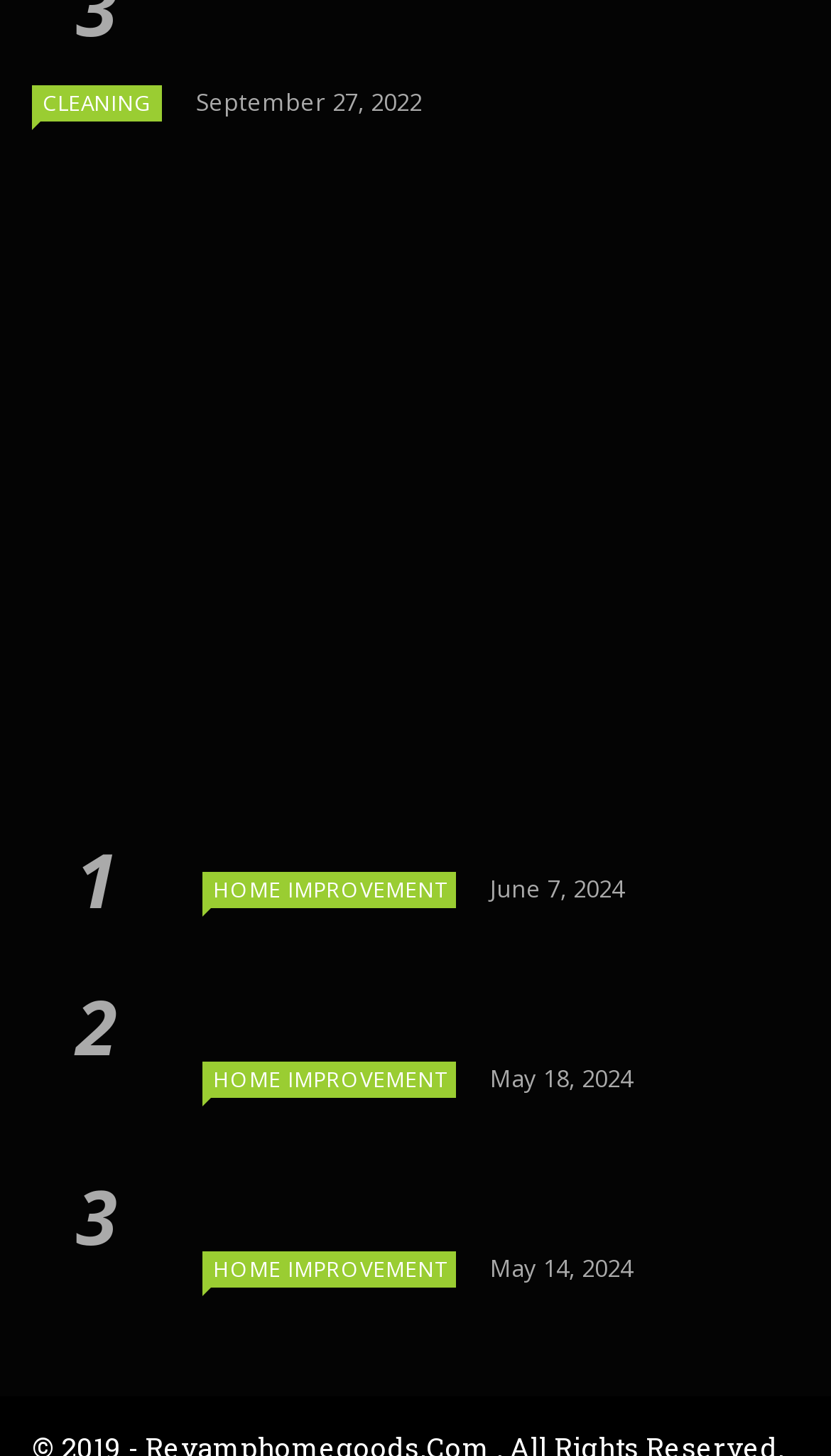Please identify the bounding box coordinates of the area that needs to be clicked to follow this instruction: "learn about 'Discount Paints for Every Project'".

[0.038, 0.561, 0.962, 0.589]